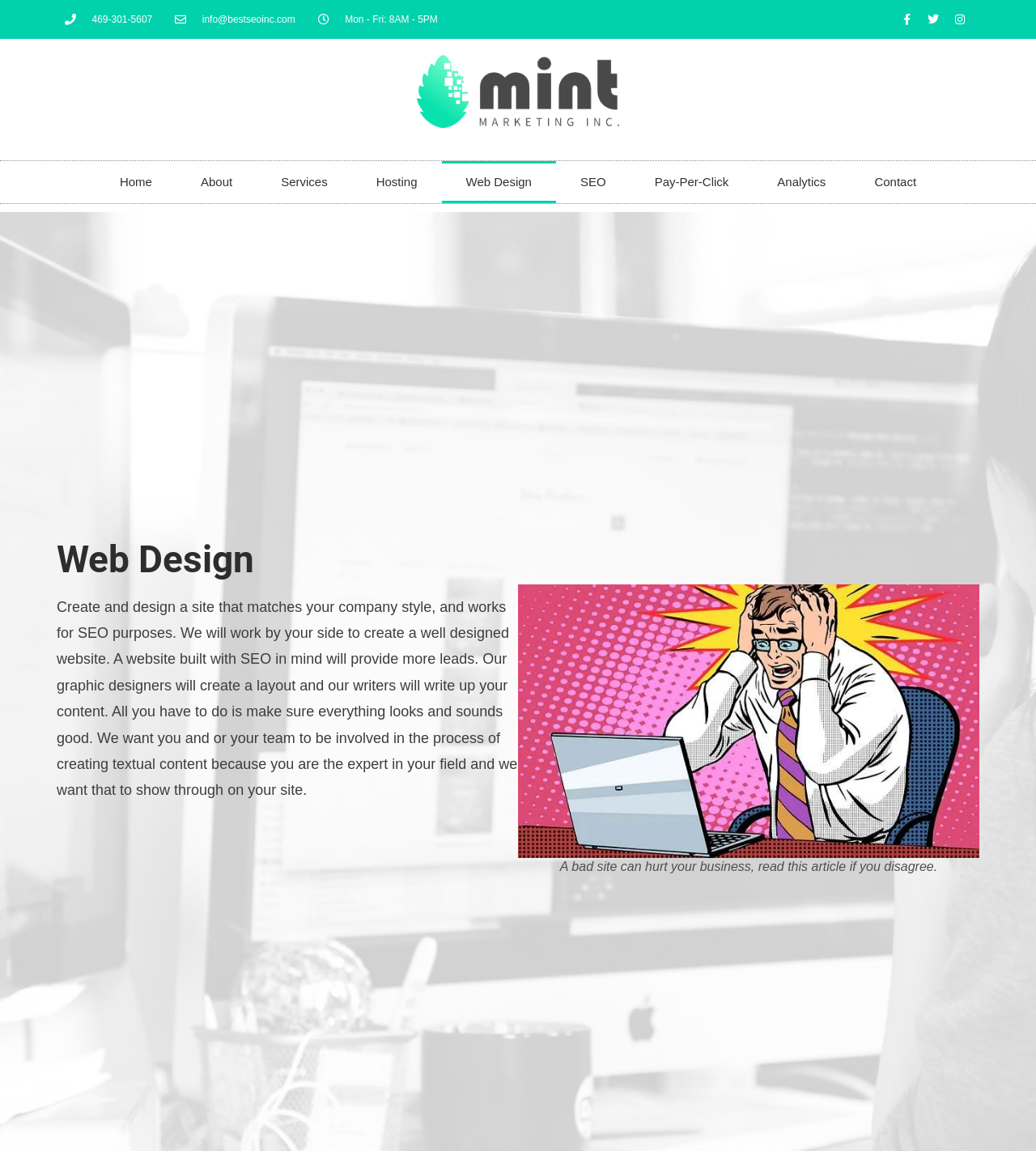Given the element description Web Design, specify the bounding box coordinates of the corresponding UI element in the format (top-left x, top-left y, bottom-right x, bottom-right y). All values must be between 0 and 1.

[0.426, 0.14, 0.537, 0.177]